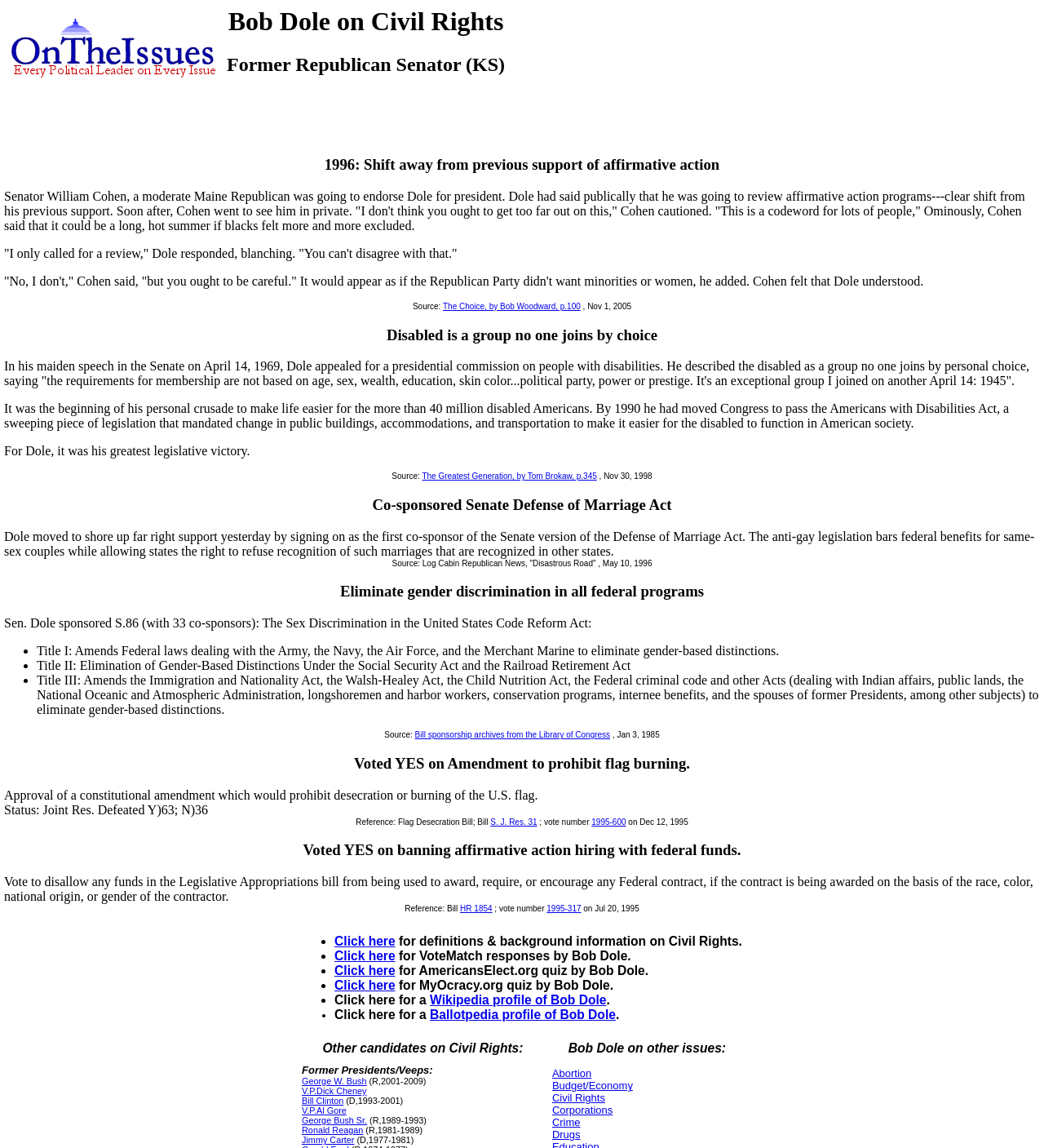Specify the bounding box coordinates of the area to click in order to execute this command: 'Learn about Bob Dole's co-sponsorship of the Senate Defense of Marriage Act'. The coordinates should consist of four float numbers ranging from 0 to 1, and should be formatted as [left, top, right, bottom].

[0.004, 0.461, 0.991, 0.486]